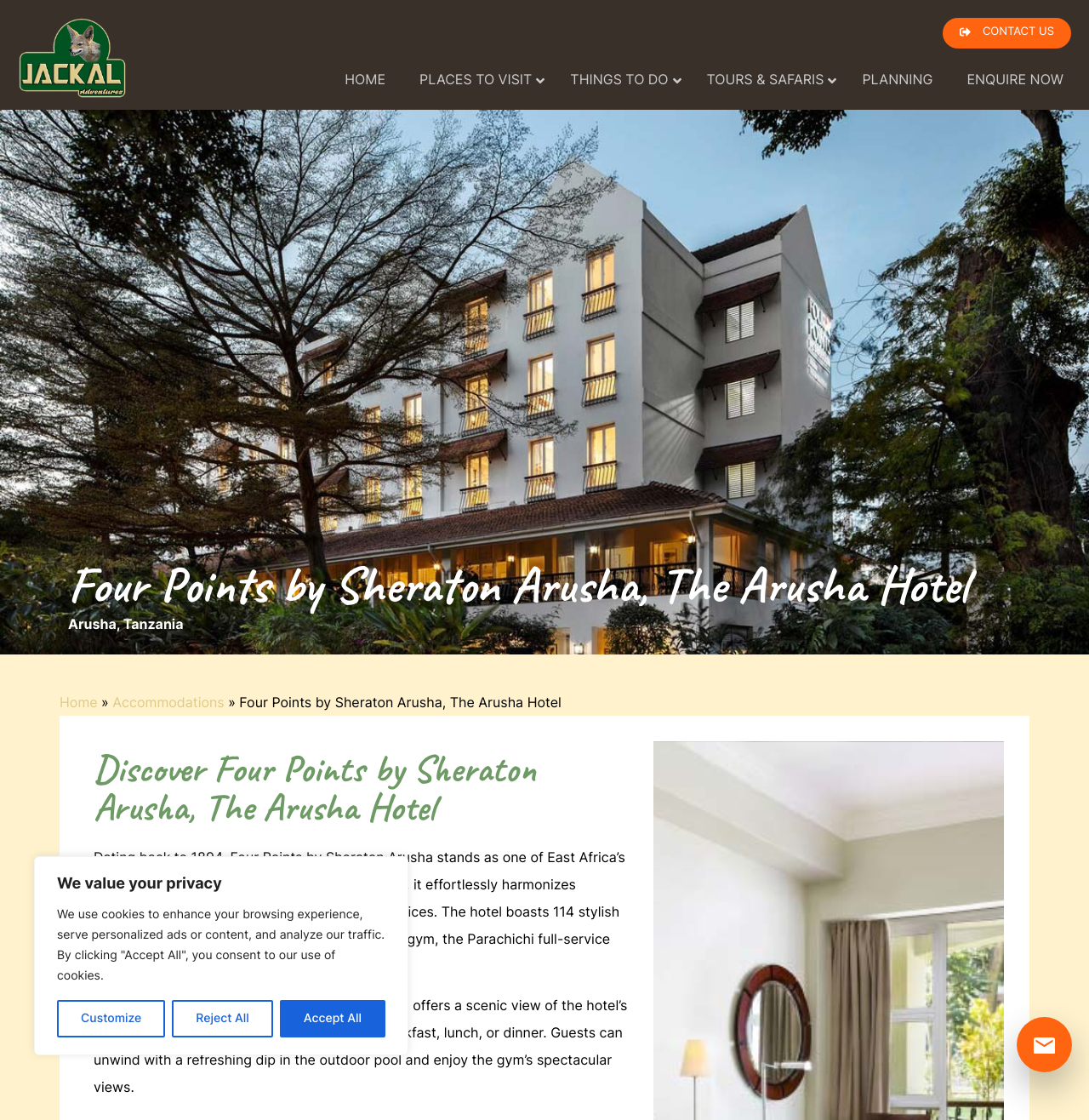Pinpoint the bounding box coordinates of the element that must be clicked to accomplish the following instruction: "Explore the 'General' news category". The coordinates should be in the format of four float numbers between 0 and 1, i.e., [left, top, right, bottom].

None